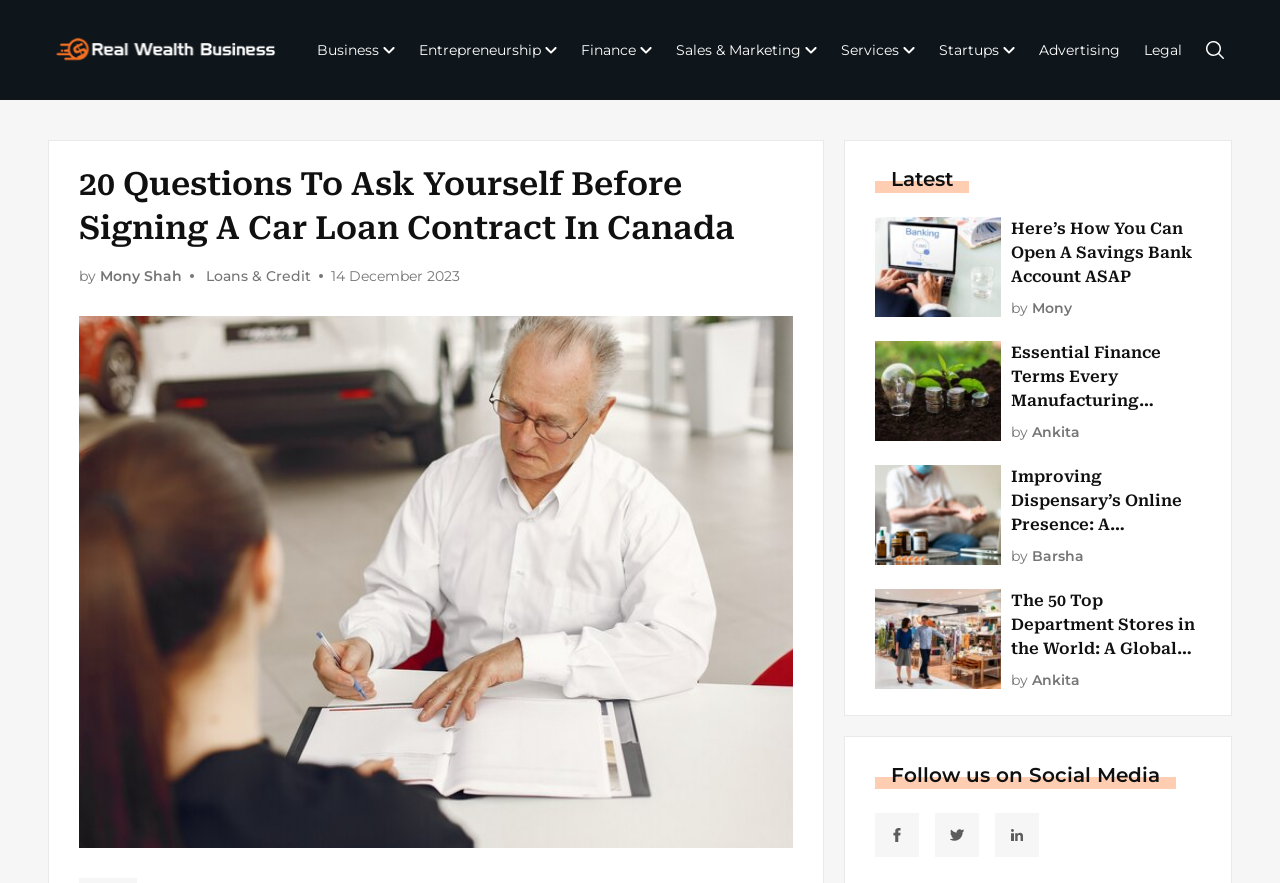Please identify the bounding box coordinates of the area that needs to be clicked to fulfill the following instruction: "Search using the search button."

[0.942, 0.046, 0.956, 0.067]